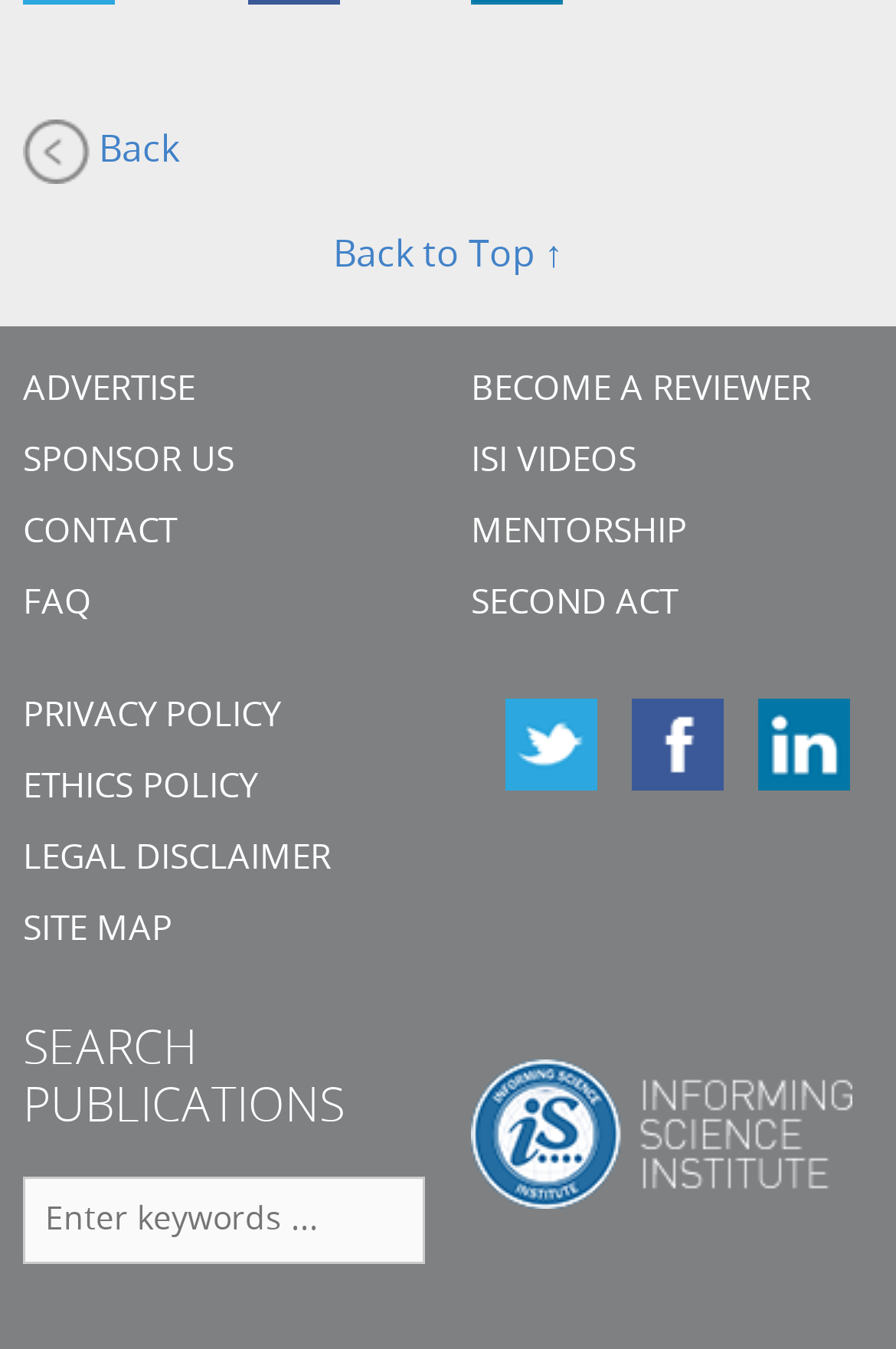What is the name of the institute?
Give a detailed and exhaustive answer to the question.

I found the name of the institute by looking at the image with the text 'Informing Science Institute' located at the bottom of the webpage.